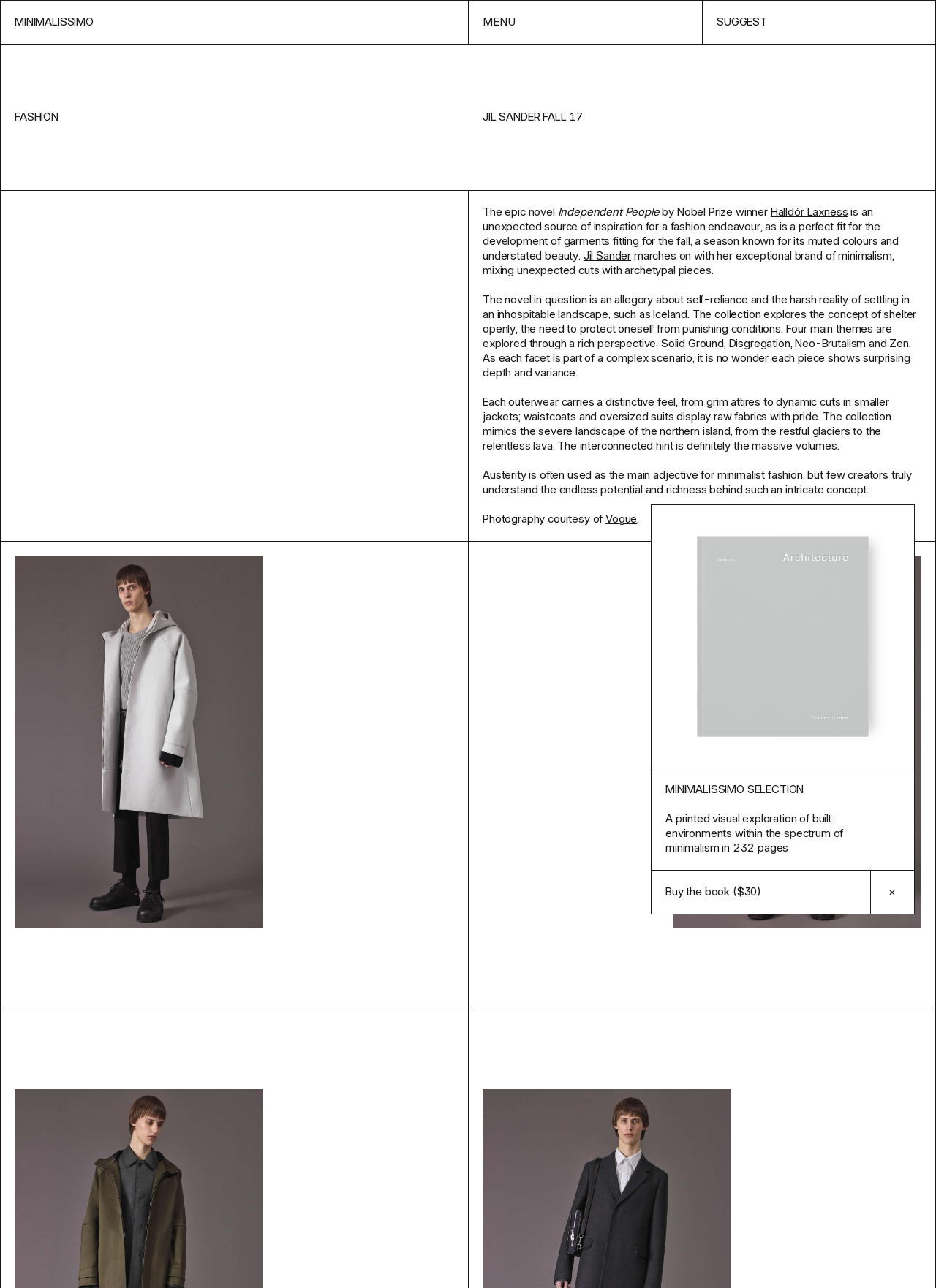How many pages does the book 'MINIMALISSIMO SELECTION' have?
Utilize the information in the image to give a detailed answer to the question.

I found the answer by looking at the text content of the webpage, specifically the sentence 'A printed visual exploration of built environments within the spectrum of minimalism in 232 pages' which mentions the number of pages.